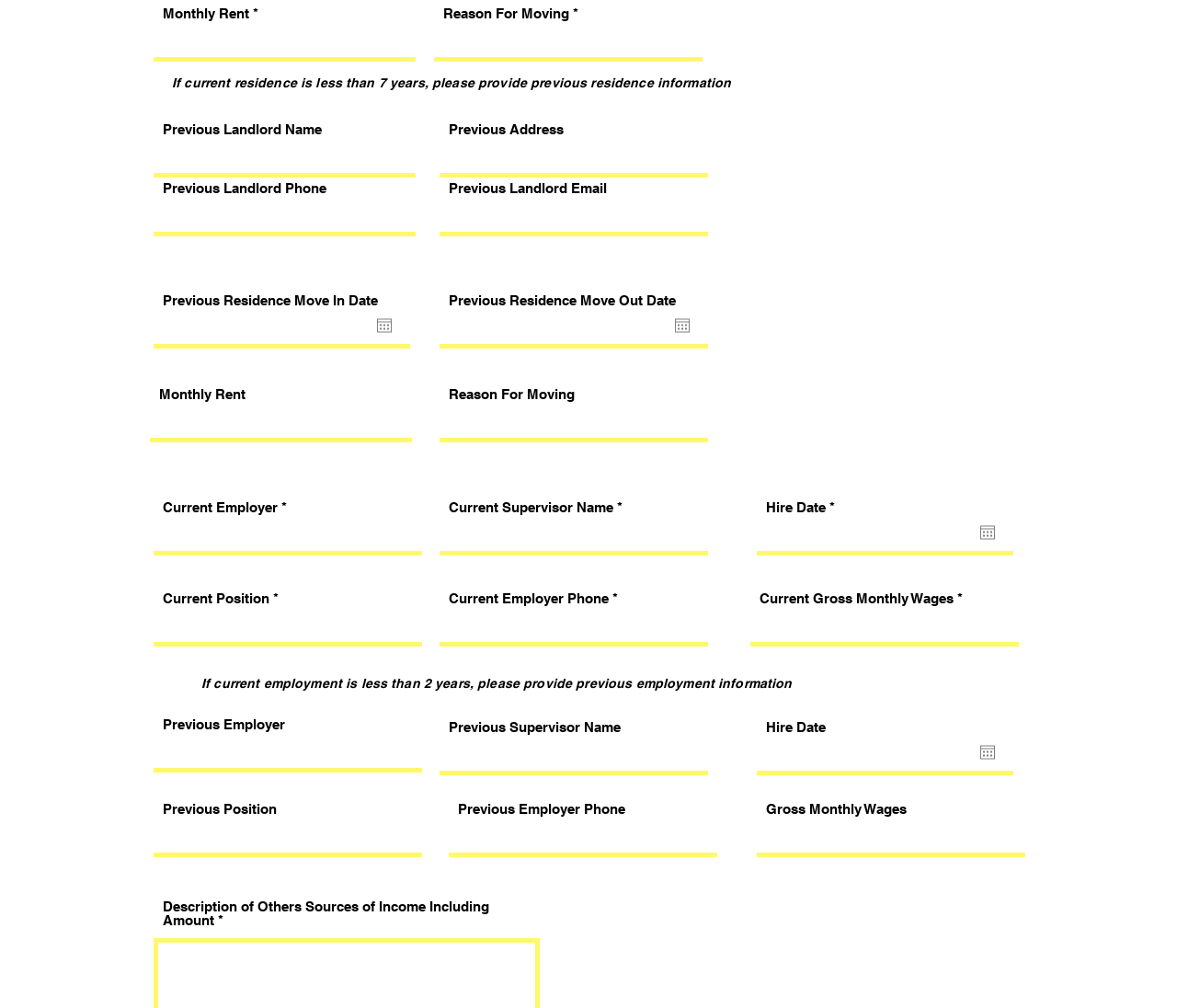Using the given element description, provide the bounding box coordinates (top-left x, top-left y, bottom-right x, bottom-right y) for the corresponding UI element in the screenshot: name="monthly-rent"

[0.13, 0.02, 0.353, 0.061]